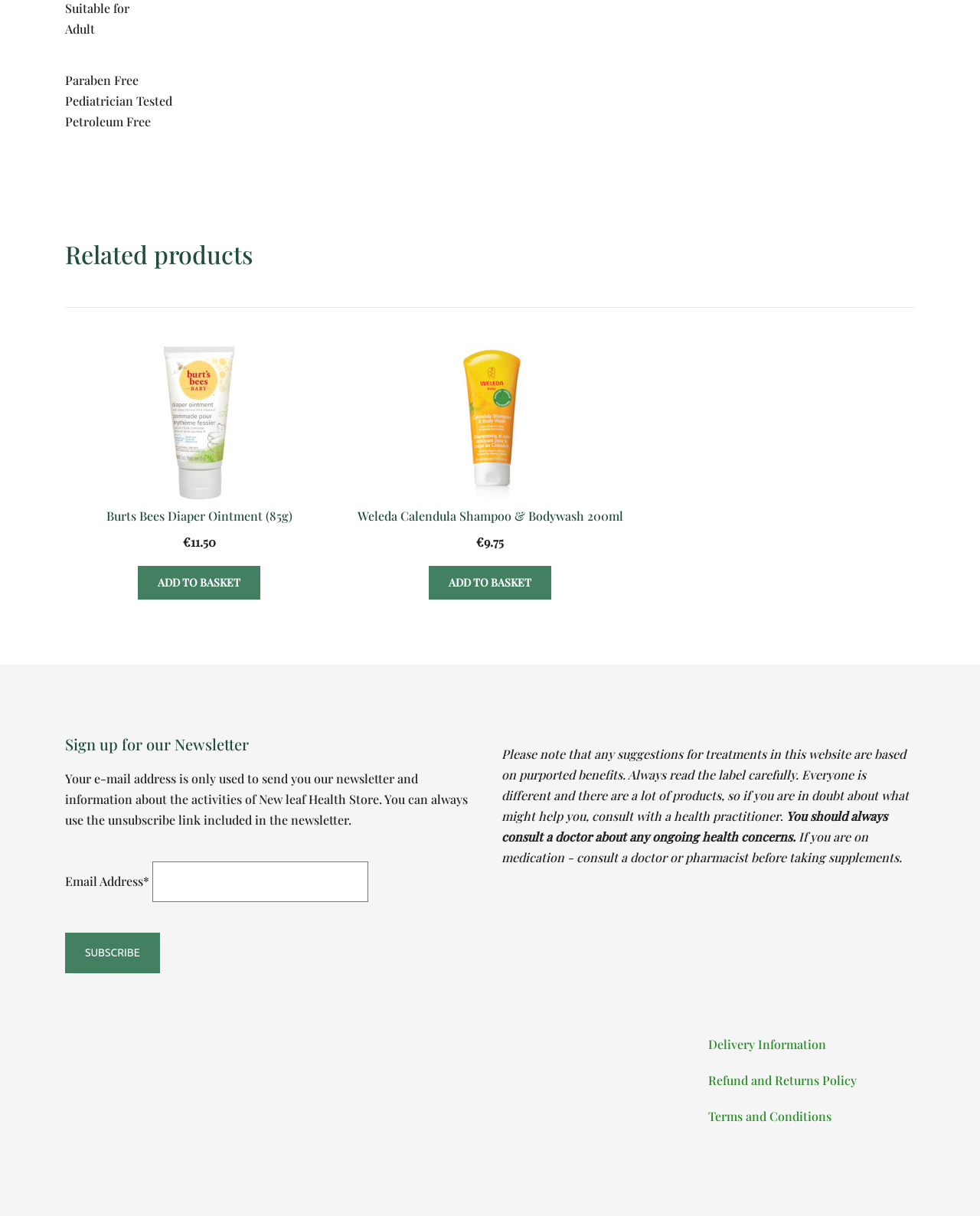What is the name of the second product?
Provide an in-depth and detailed explanation in response to the question.

I found the name of the second product by looking at the text next to the image, which is 'Weleda Calendula Shampoo & Bodywash 200ml'.